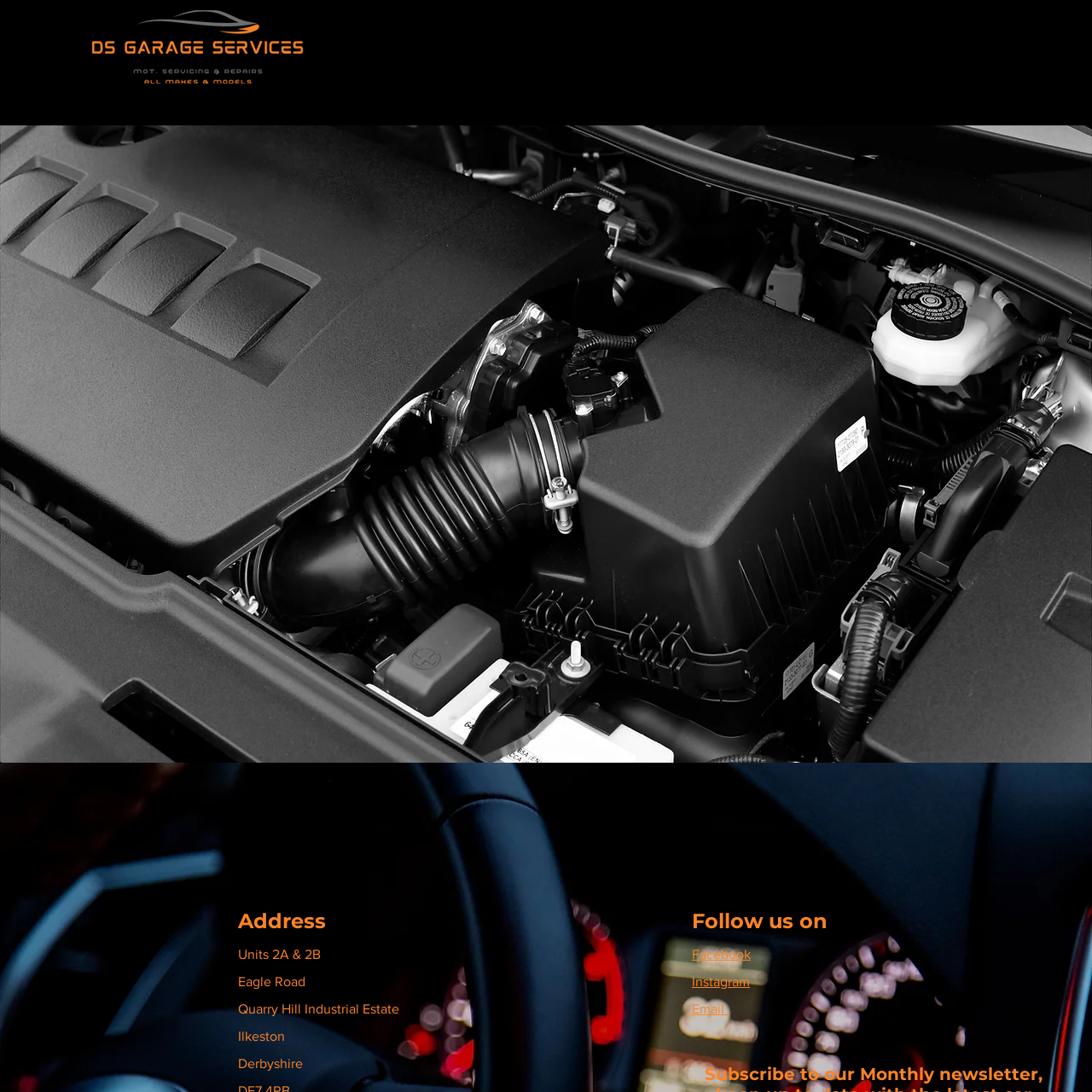What social media platforms can you follow the garage service on?
Look at the image and answer with only one word or phrase.

Facebook and Instagram